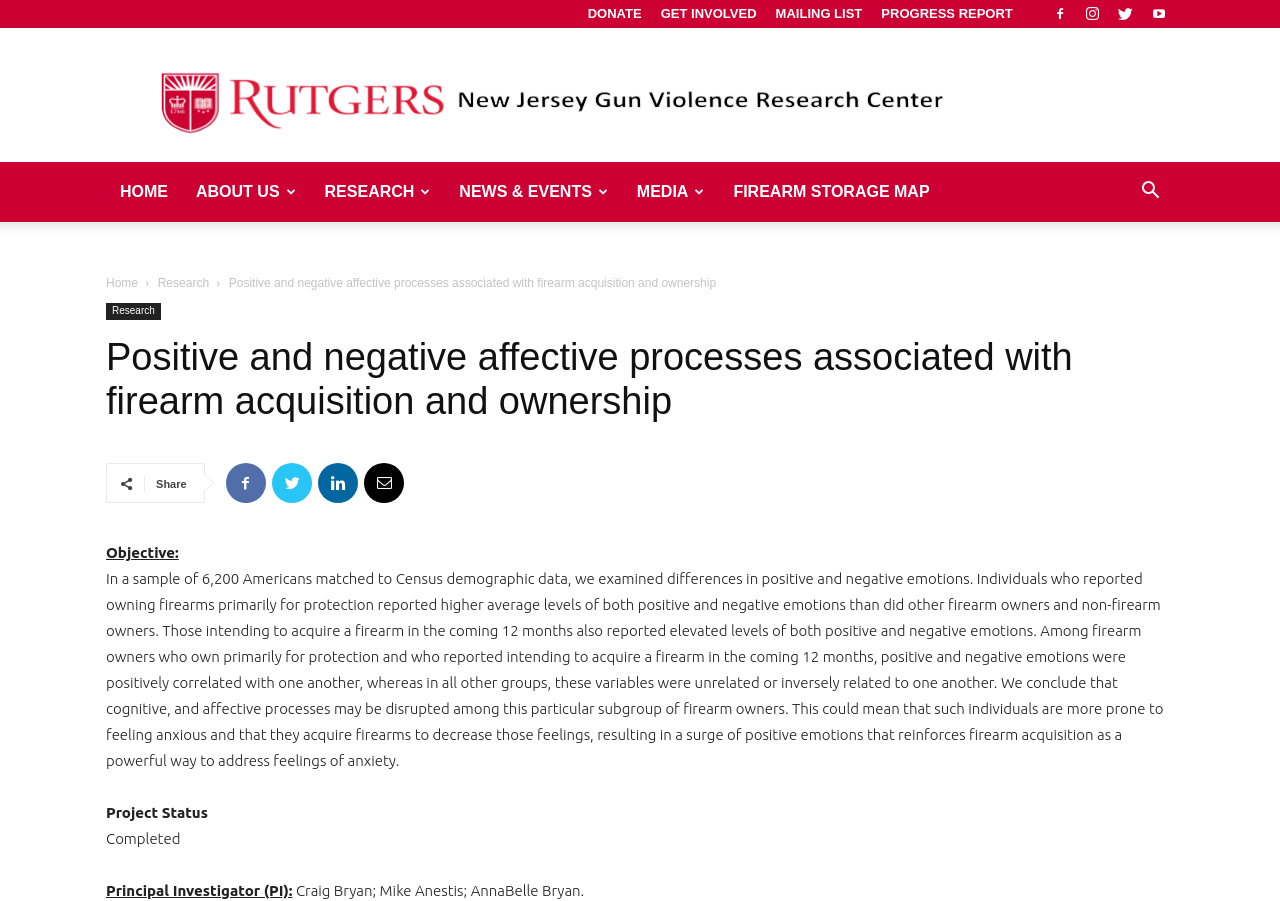Write an elaborate caption that captures the essence of the webpage.

The webpage is about the New Jersey Gun Violence Research Center, specifically focusing on a research project titled "Positive and negative affective processes associated with firearm acquisition and ownership". 

At the top of the page, there are five social media links, represented by icons, aligned horizontally. Below these icons, there are four links: "DONATE", "GET INVOLVED", "MAILING LIST", and "PROGRESS REPORT", also aligned horizontally. 

To the left of these links, there is a logo of the New Jersey Center for Gun Violence, which takes up a significant portion of the top section of the page. 

Below the logo, there is a navigation menu with links to "HOME", "ABOUT US", "RESEARCH", "NEWS & EVENTS", "MEDIA", and "FIREARM STORAGE MAP". 

On the right side of the page, there is a search button. 

The main content of the page is divided into sections. The first section has a heading with the title of the research project, followed by a brief summary of the project's objective. 

The objective section is followed by a longer text describing the research findings, which takes up a significant portion of the page. 

At the bottom of the page, there are three sections: "Share", "Project Status", and "Principal Investigator (PI)". The "Share" section has four social media links, represented by icons. The "Project Status" section indicates that the project is "Completed". The "Principal Investigator (PI)" section lists the names of the researchers involved in the project.